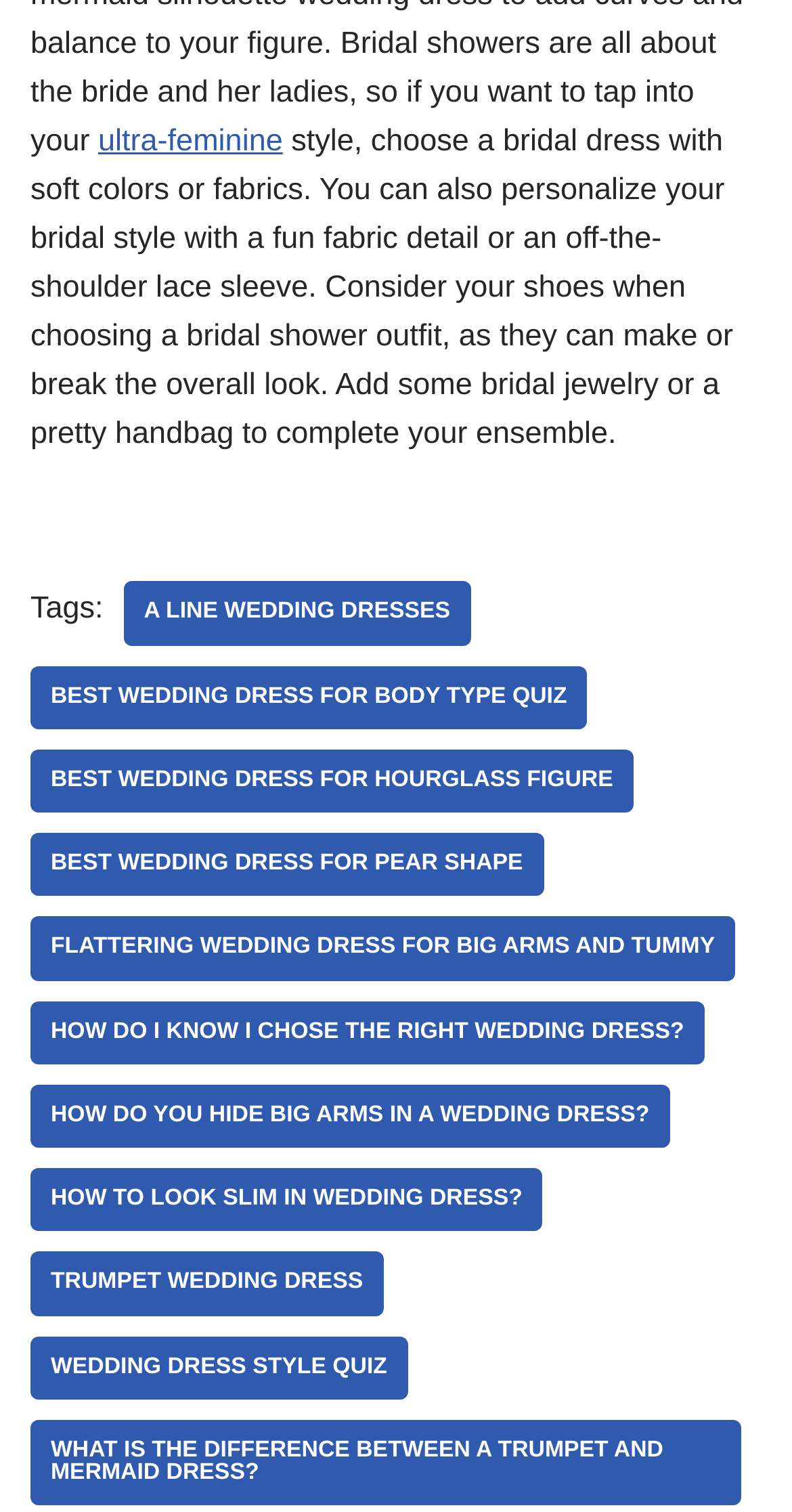Pinpoint the bounding box coordinates of the element you need to click to execute the following instruction: "click ultra-feminine". The bounding box should be represented by four float numbers between 0 and 1, in the format [left, top, right, bottom].

[0.124, 0.082, 0.357, 0.105]